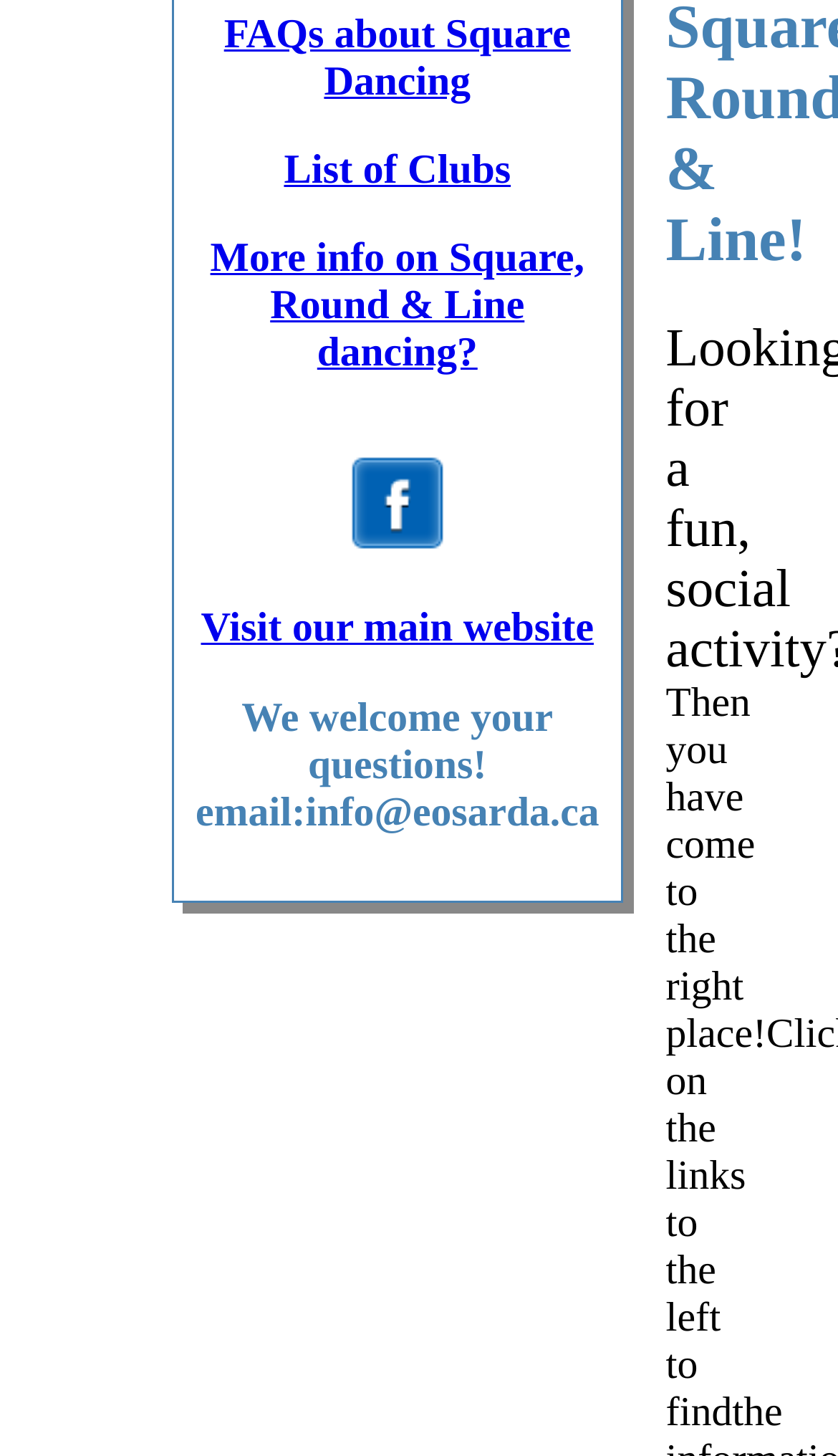Determine the bounding box for the HTML element described here: "Editor". The coordinates should be given as [left, top, right, bottom] with each number being a float between 0 and 1.

None